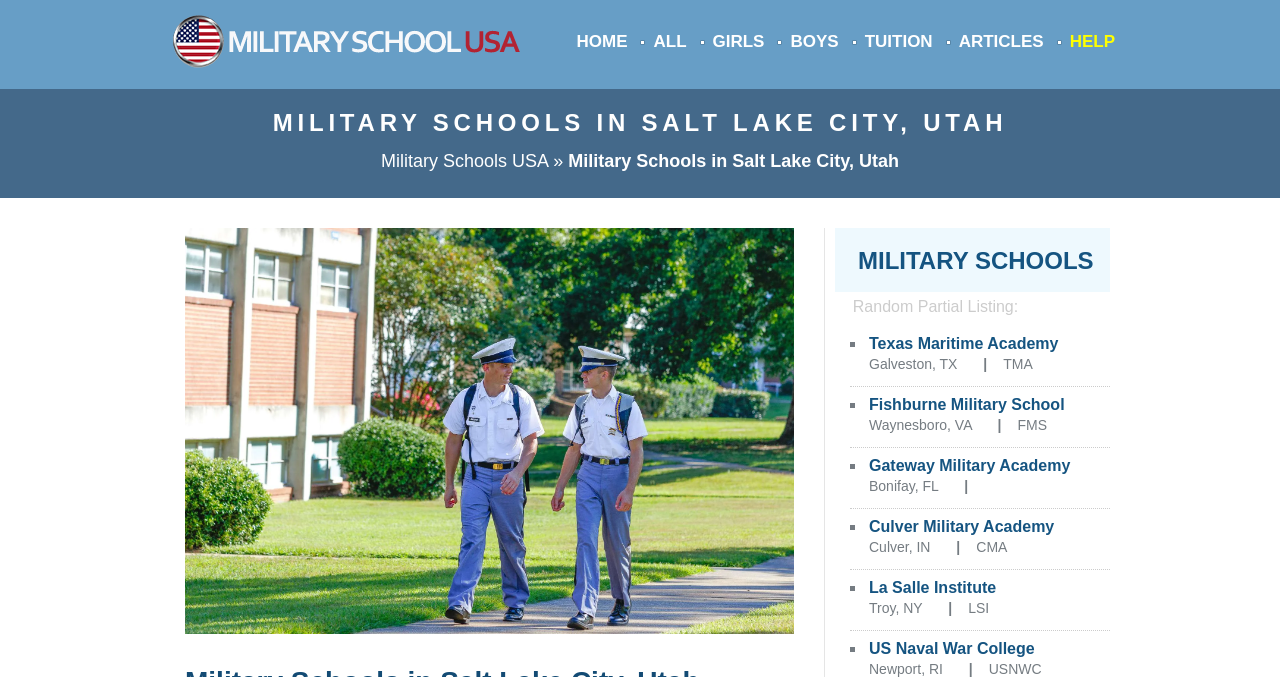What is the location of the Texas Maritime Academy?
Please answer the question as detailed as possible.

According to the webpage, the Texas Maritime Academy is located in Galveston, Texas, as indicated by the static text 'Galveston, TX' next to the link to the academy.